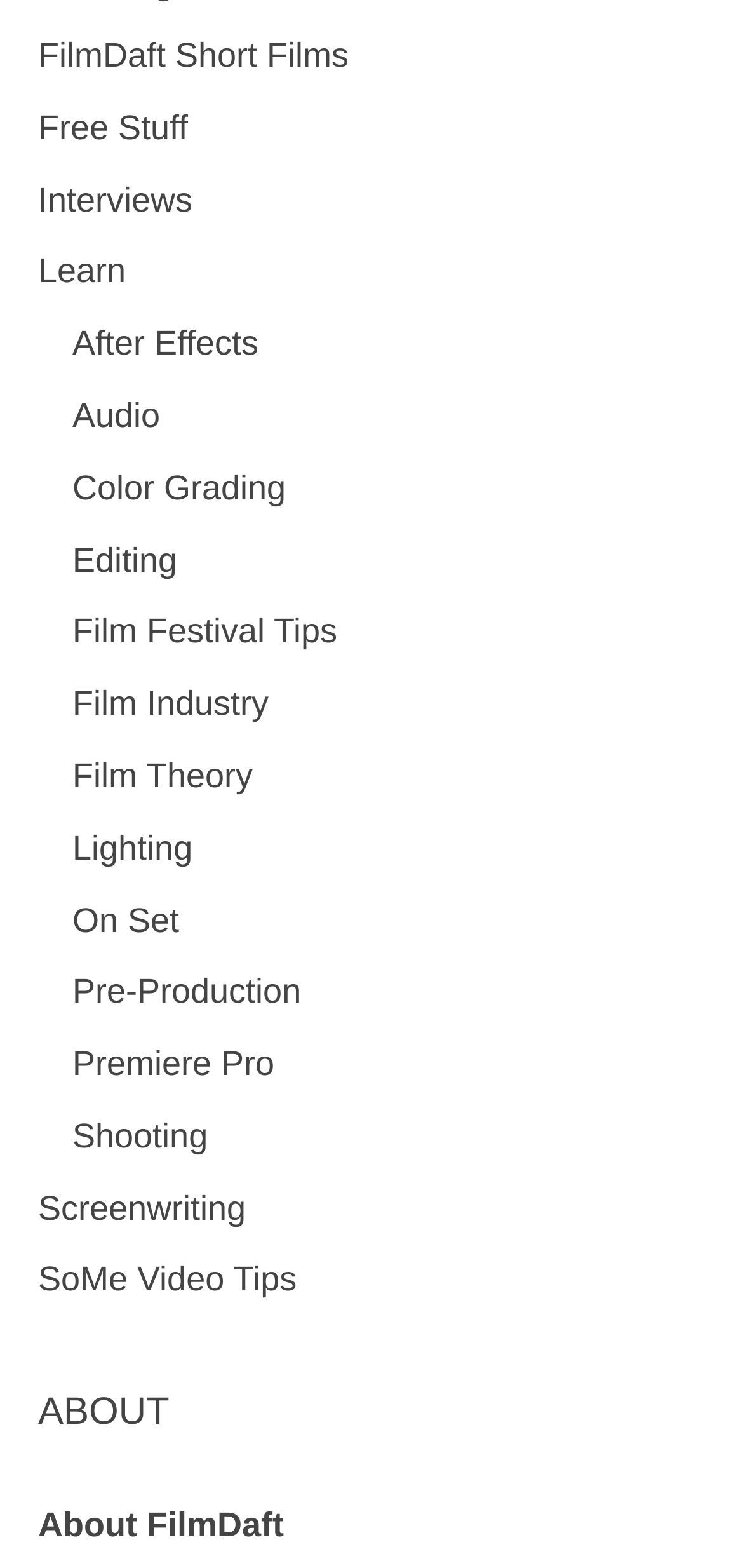Respond to the following query with just one word or a short phrase: 
How many elements are there in the accessibility tree?

24